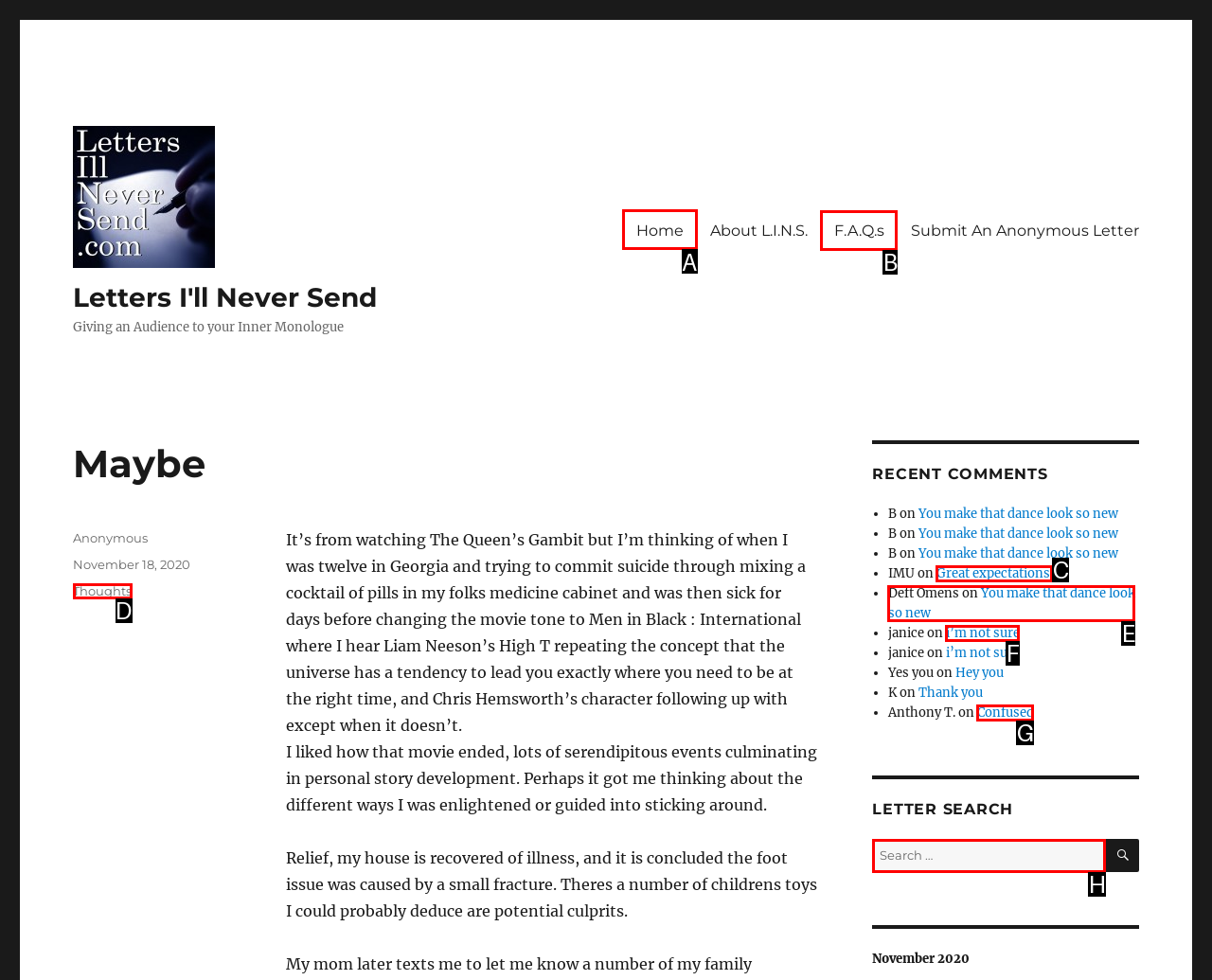Tell me which one HTML element I should click to complete the following task: Click on the 'Home' link Answer with the option's letter from the given choices directly.

A